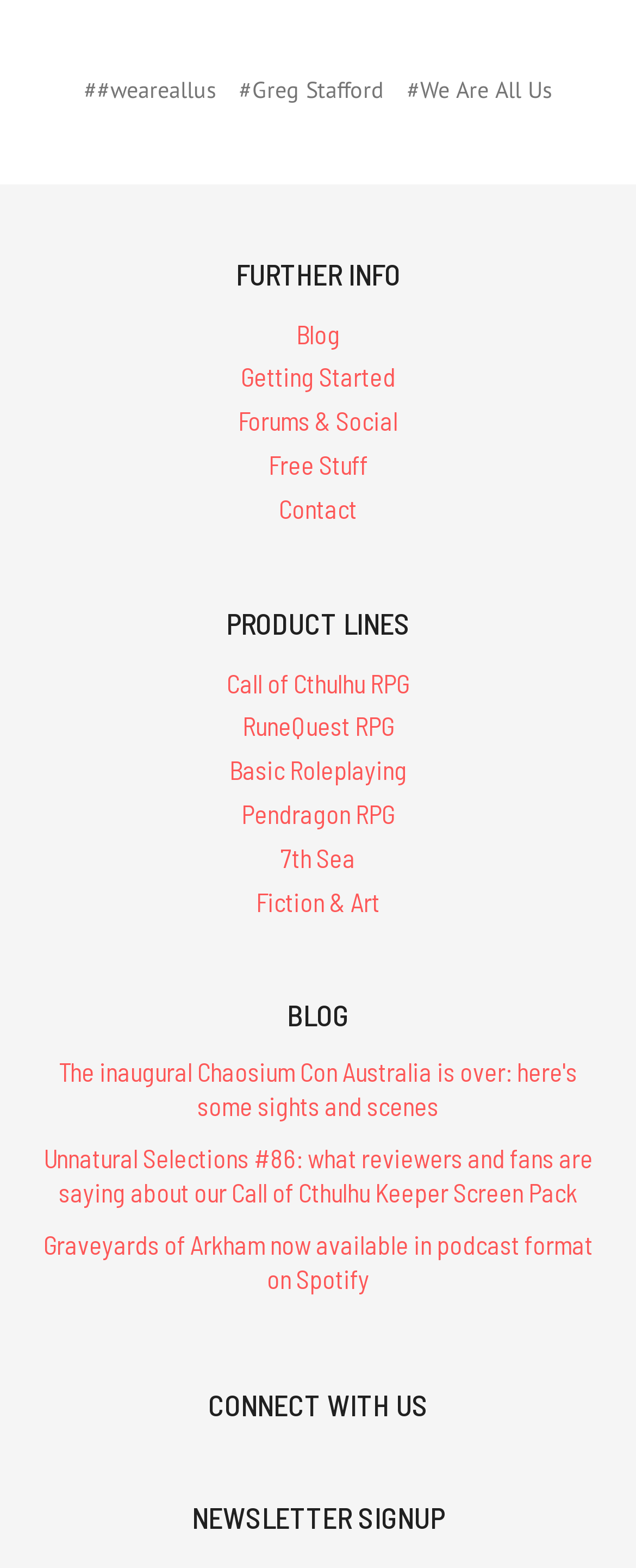Determine the bounding box coordinates for the clickable element required to fulfill the instruction: "Visit the 'Call of Cthulhu RPG' product page". Provide the coordinates as four float numbers between 0 and 1, i.e., [left, top, right, bottom].

[0.356, 0.425, 0.644, 0.445]